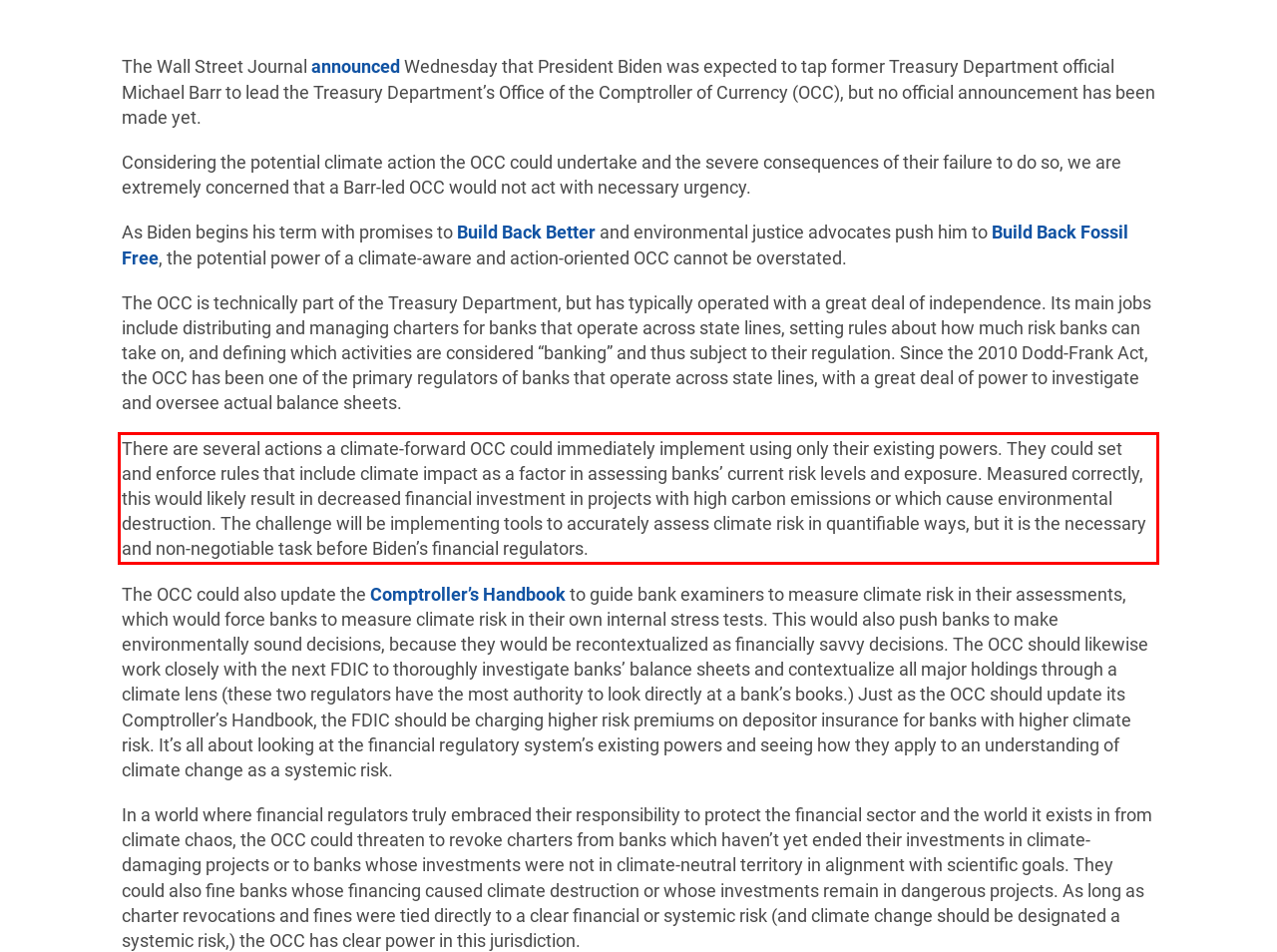Please take the screenshot of the webpage, find the red bounding box, and generate the text content that is within this red bounding box.

There are several actions a climate-forward OCC could immediately implement using only their existing powers. They could set and enforce rules that include climate impact as a factor in assessing banks’ current risk levels and exposure. Measured correctly, this would likely result in decreased financial investment in projects with high carbon emissions or which cause environmental destruction. The challenge will be implementing tools to accurately assess climate risk in quantifiable ways, but it is the necessary and non-negotiable task before Biden’s financial regulators.